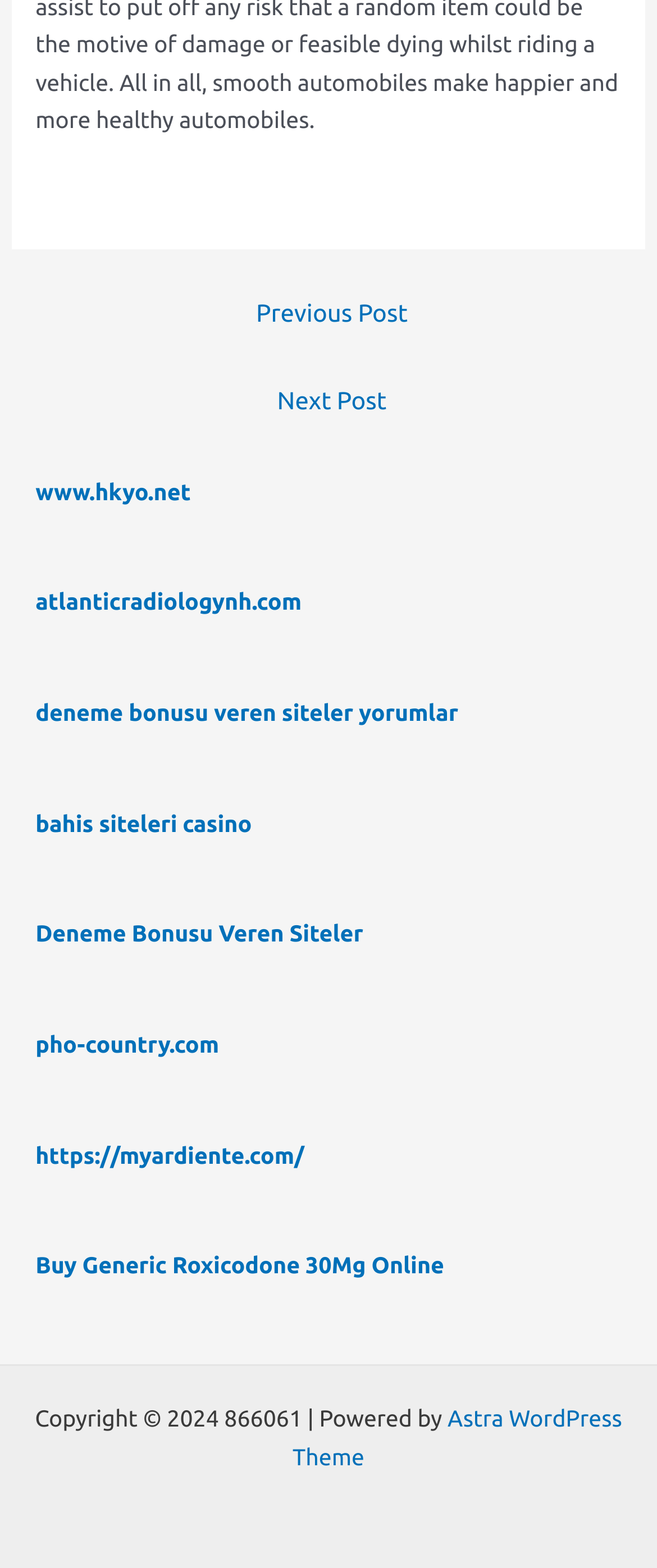Please determine the bounding box coordinates of the element's region to click in order to carry out the following instruction: "Check Copyright information". The coordinates should be four float numbers between 0 and 1, i.e., [left, top, right, bottom].

[0.053, 0.896, 0.681, 0.913]